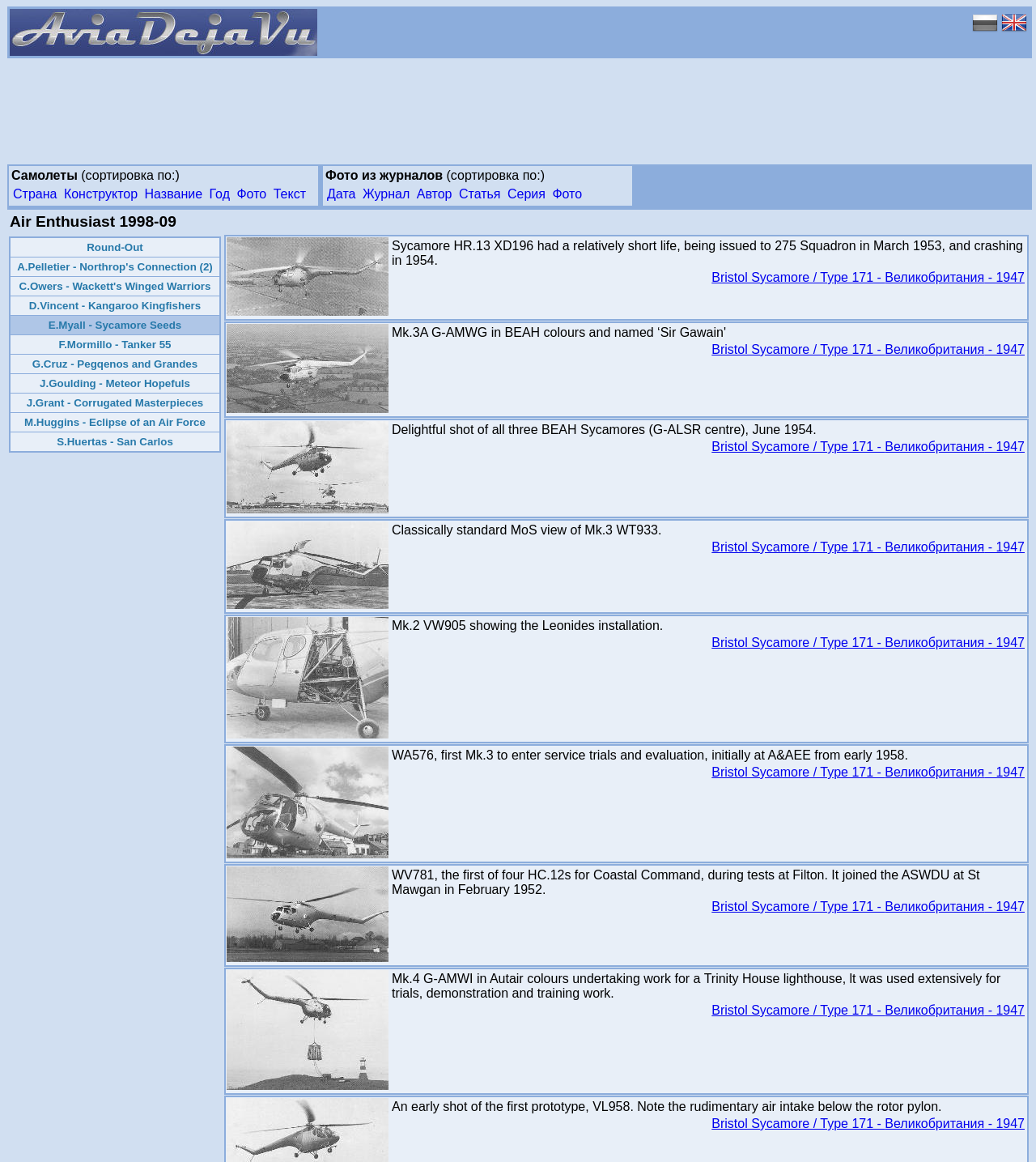What is the name of the magazine?
Please provide a comprehensive and detailed answer to the question.

The name of the magazine can be found at the top of the webpage, where it says 'Air Enthusiast 1998-09'. This suggests that the webpage is an archive of the magazine's September 1998 issue.